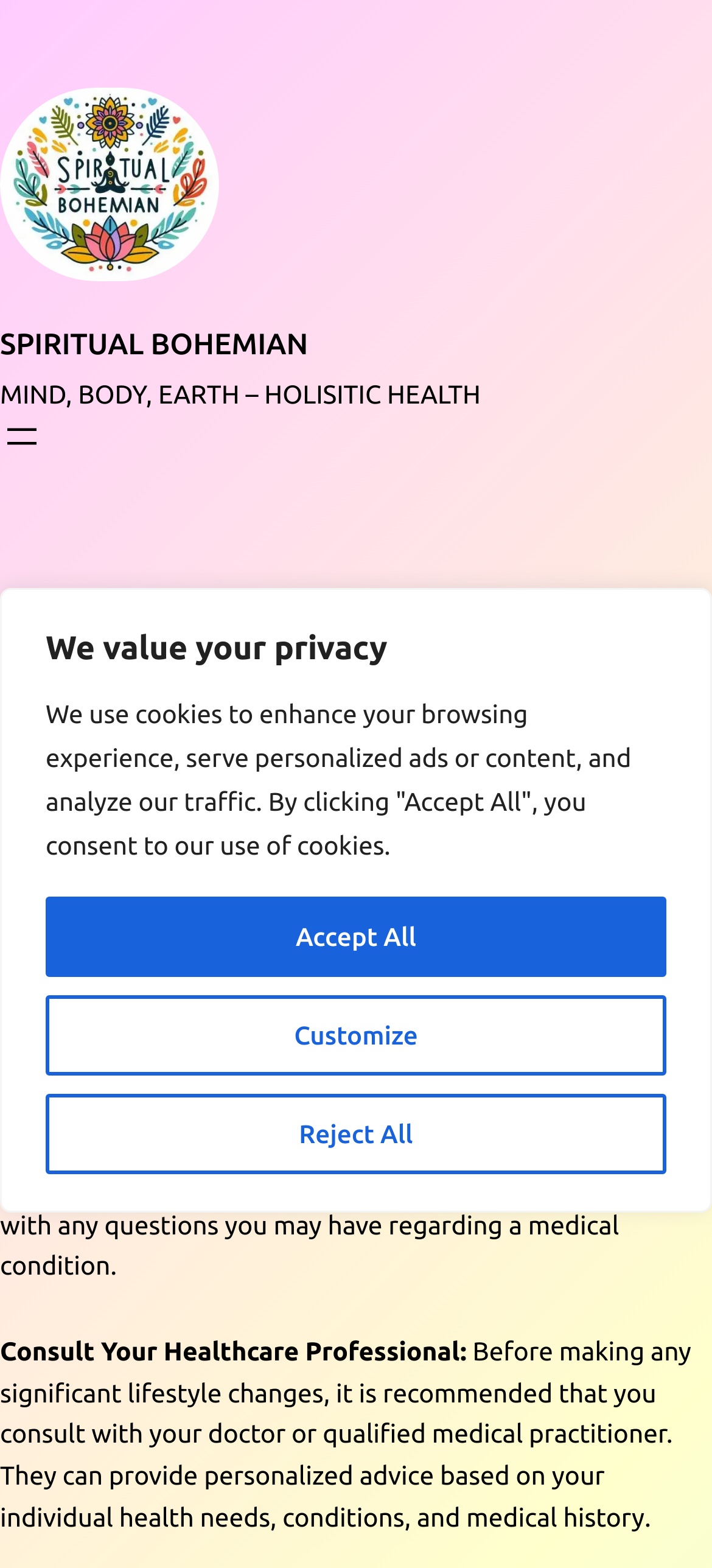Who is the founder of the blog? From the image, respond with a single word or brief phrase.

Carla